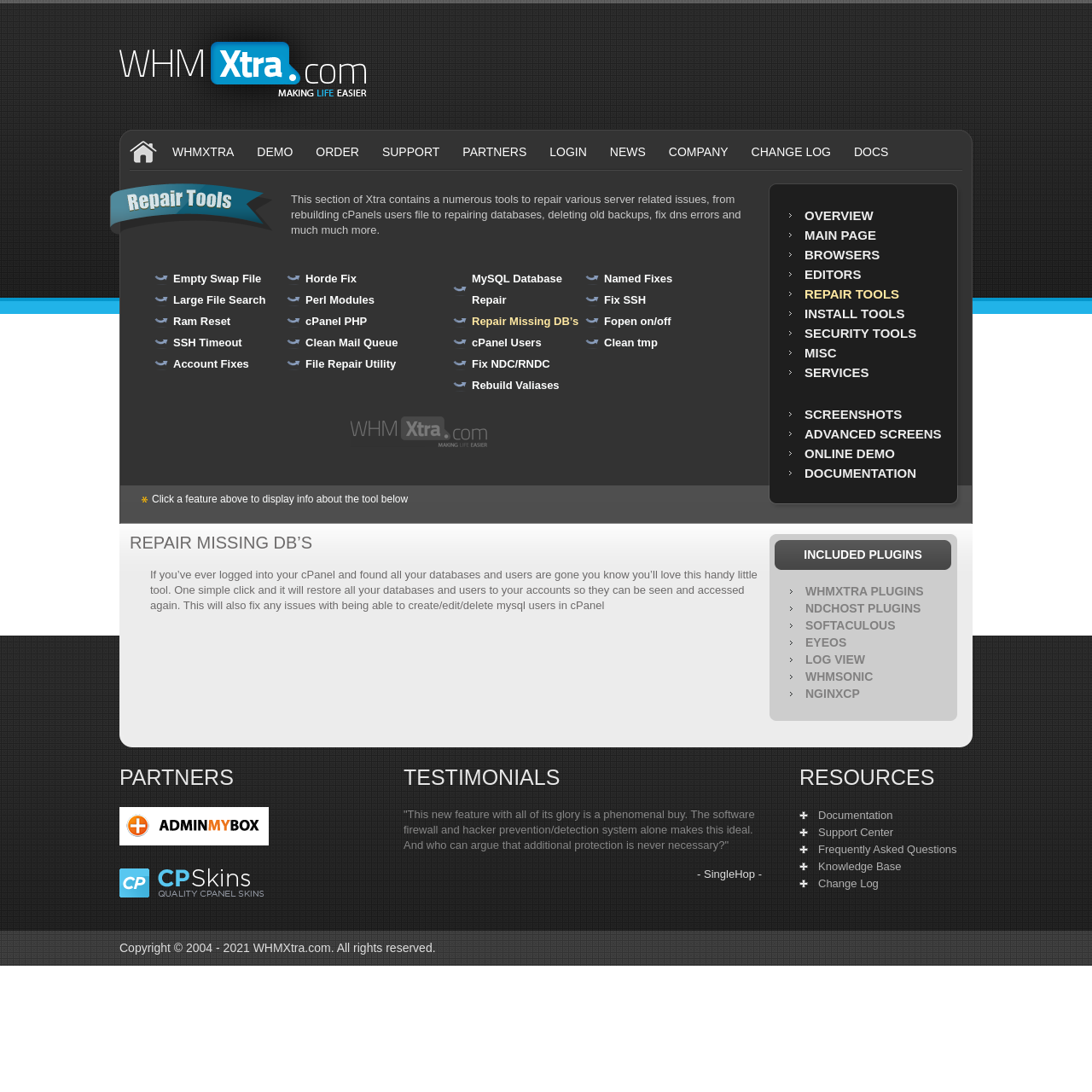Find the bounding box coordinates for the HTML element described as: "Editors". The coordinates should consist of four float values between 0 and 1, i.e., [left, top, right, bottom].

[0.737, 0.245, 0.789, 0.258]